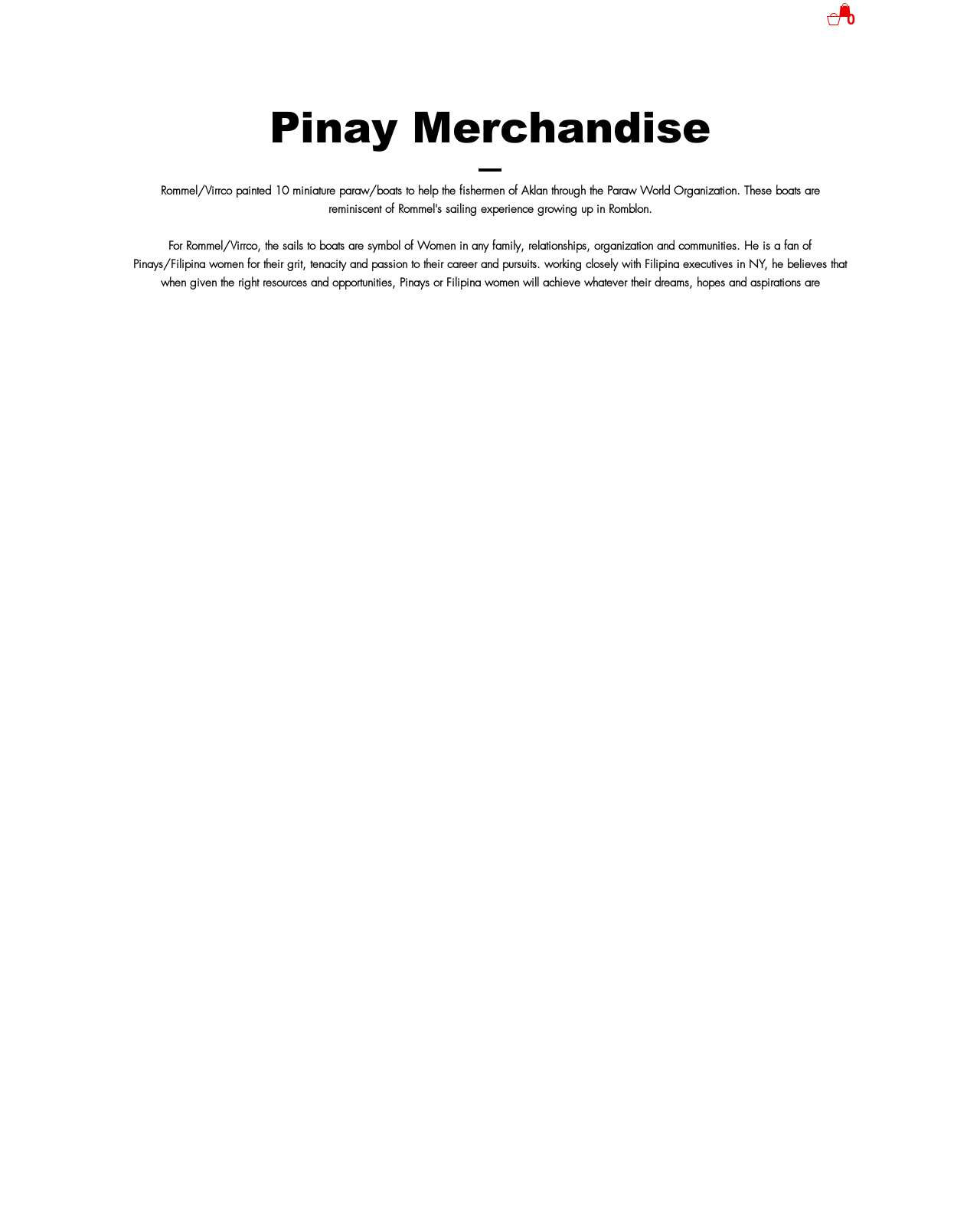Answer the question in one word or a short phrase:
How many items are in the cart?

0